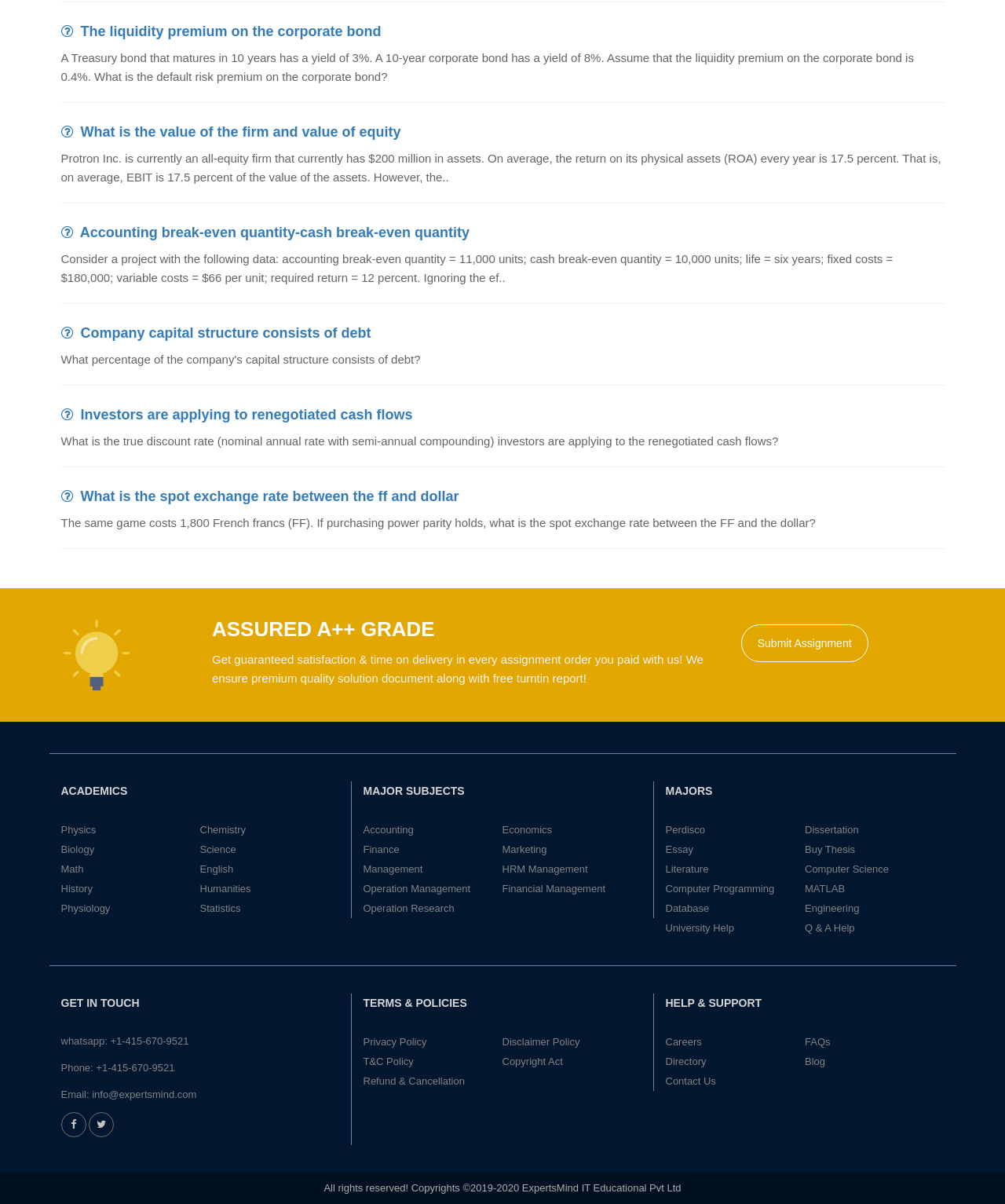Answer the question below using just one word or a short phrase: 
What is the purpose of this website?

Assignment help